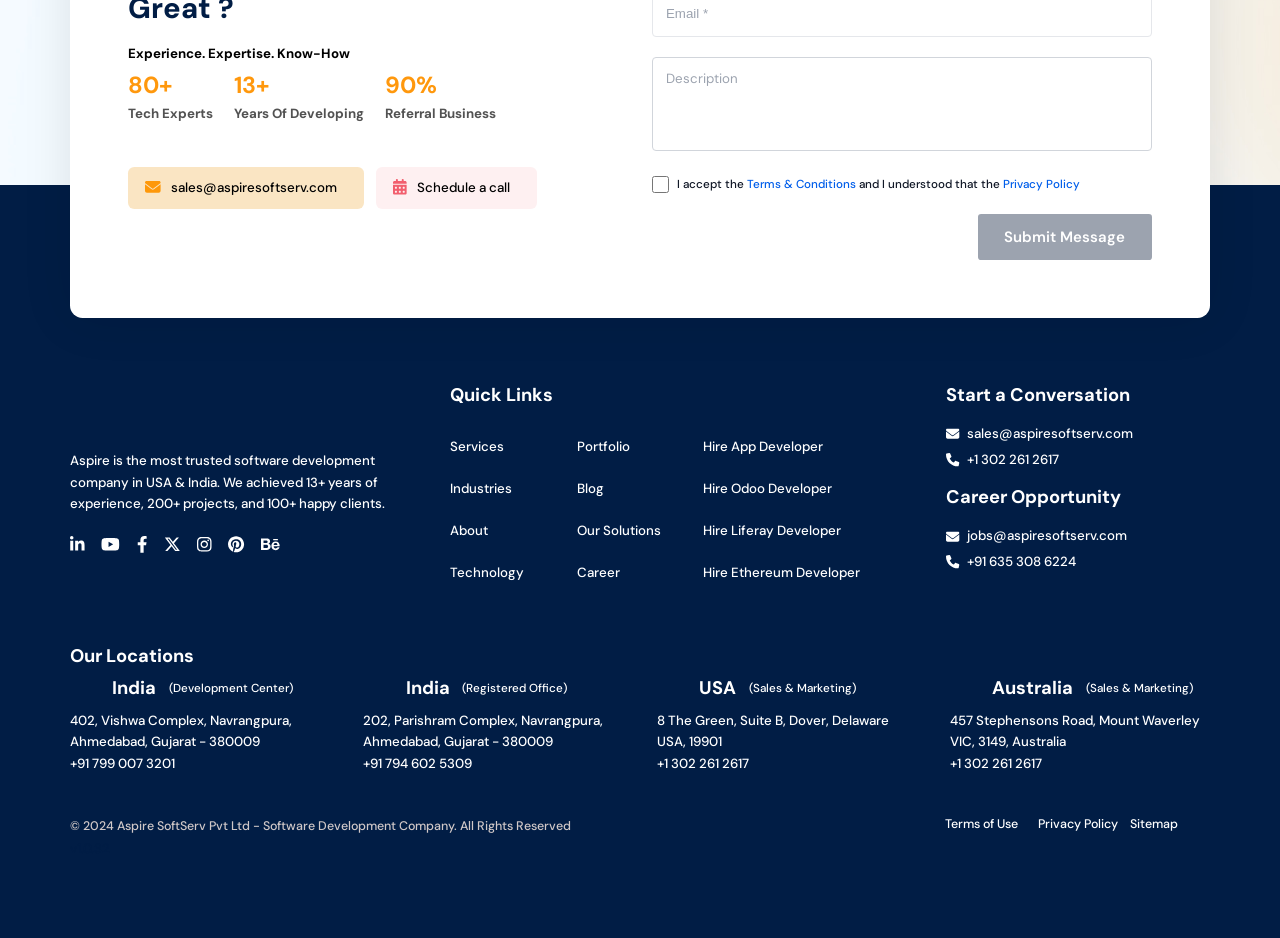What is the email address for sales inquiries?
Please look at the screenshot and answer using one word or phrase.

sales@aspiresoftserv.com